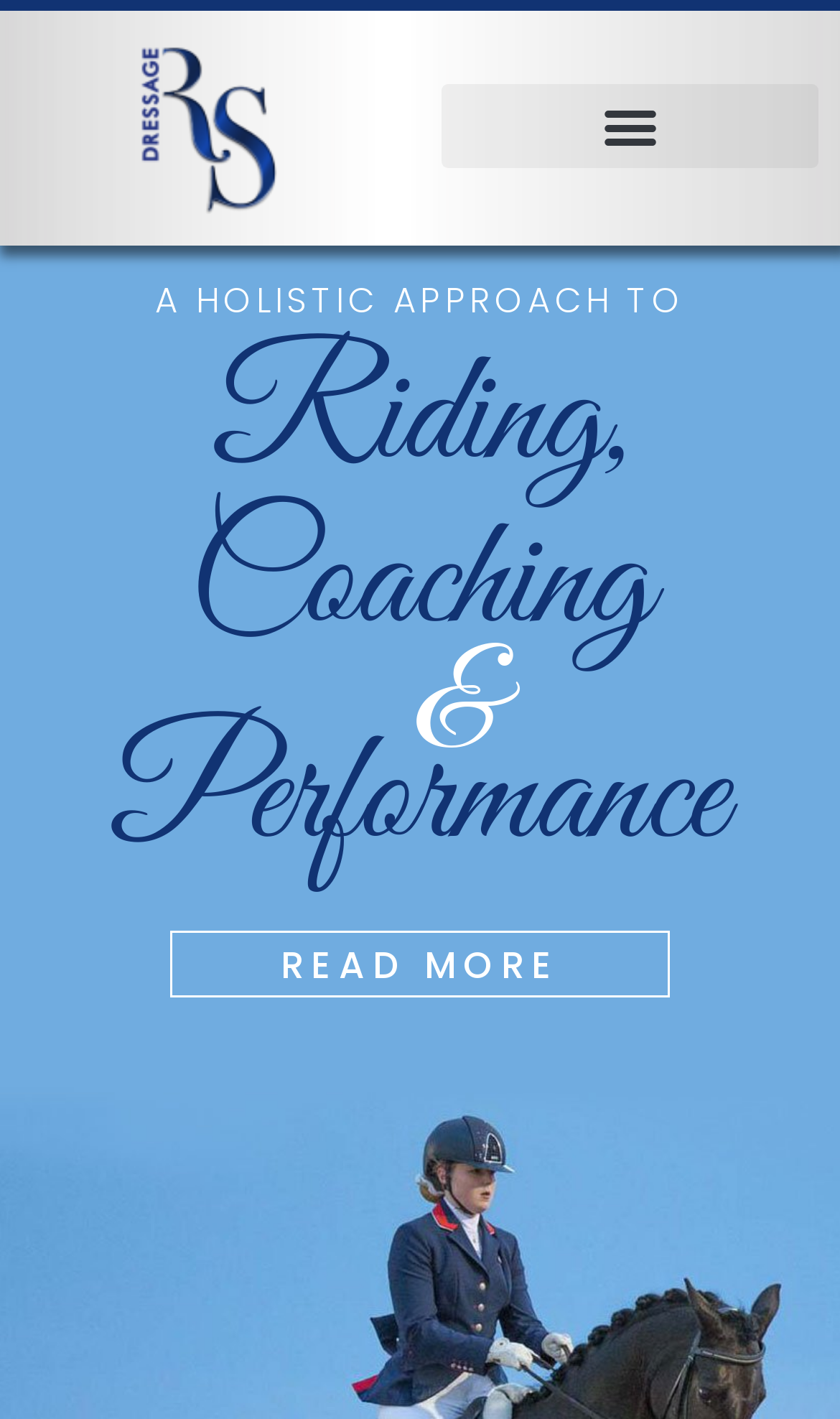Generate a thorough description of the webpage.

The webpage is about Robyn Smith Dressage, an international dressage rider based in East Kilbride. At the top left corner, there is a logo of RS Dressage, which is an image with a link. Next to the logo, there is a menu toggle button on the top right corner. 

Below the logo, there are individual letters "A", "H", "O", "L", and "I" lined up horizontally, forming the word "AHOLI". 

Further down, there is a section with three lines of text. The first line reads "Riding," and is positioned on the left side. The second line reads "Coaching" and is placed slightly below the first line, also on the left side. The third line reads "& Performance" and is positioned below the second line, slightly more to the right. 

At the bottom, there is a "READ MORE" link, centered horizontally.